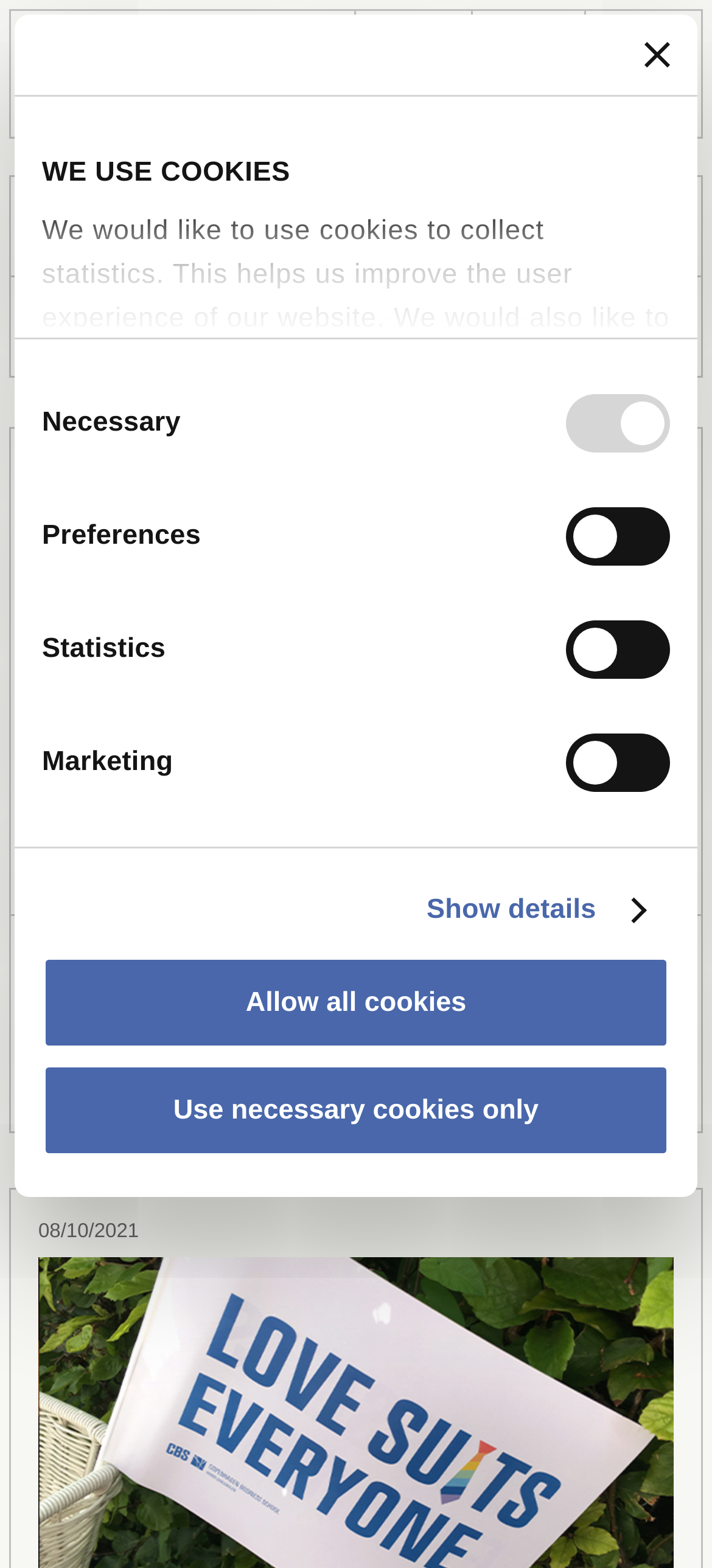Given the description of the UI element: "Use necessary cookies only", predict the bounding box coordinates in the form of [left, top, right, bottom], with each value being a float between 0 and 1.

[0.059, 0.678, 0.941, 0.737]